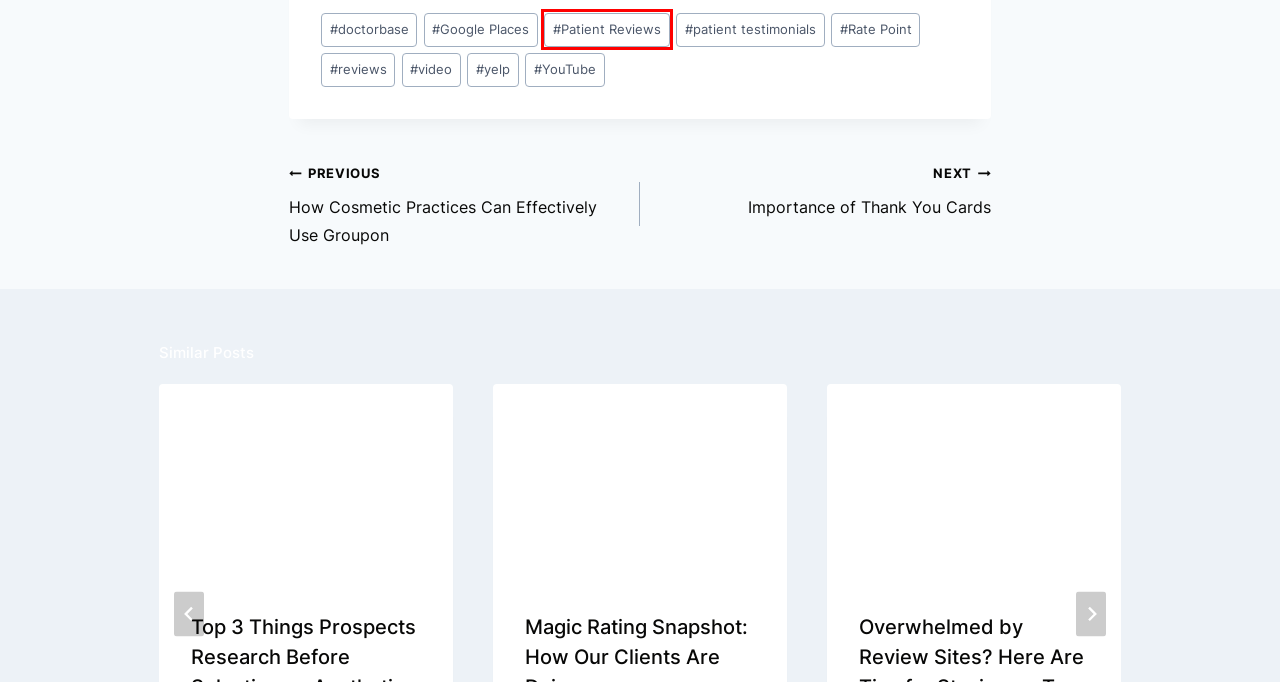With the provided screenshot showing a webpage and a red bounding box, determine which webpage description best fits the new page that appears after clicking the element inside the red box. Here are the options:
A. Google Places - ADvance Media Inc.
B. YouTube - ADvance Media Inc.
C. Patient Reviews - ADvance Media Inc.
D. reviews - ADvance Media Inc.
E. yelp - ADvance Media Inc.
F. doctorbase - ADvance Media Inc.
G. Importance of Thank You Cards - ADvance Media Inc.
H. video - ADvance Media Inc.

C